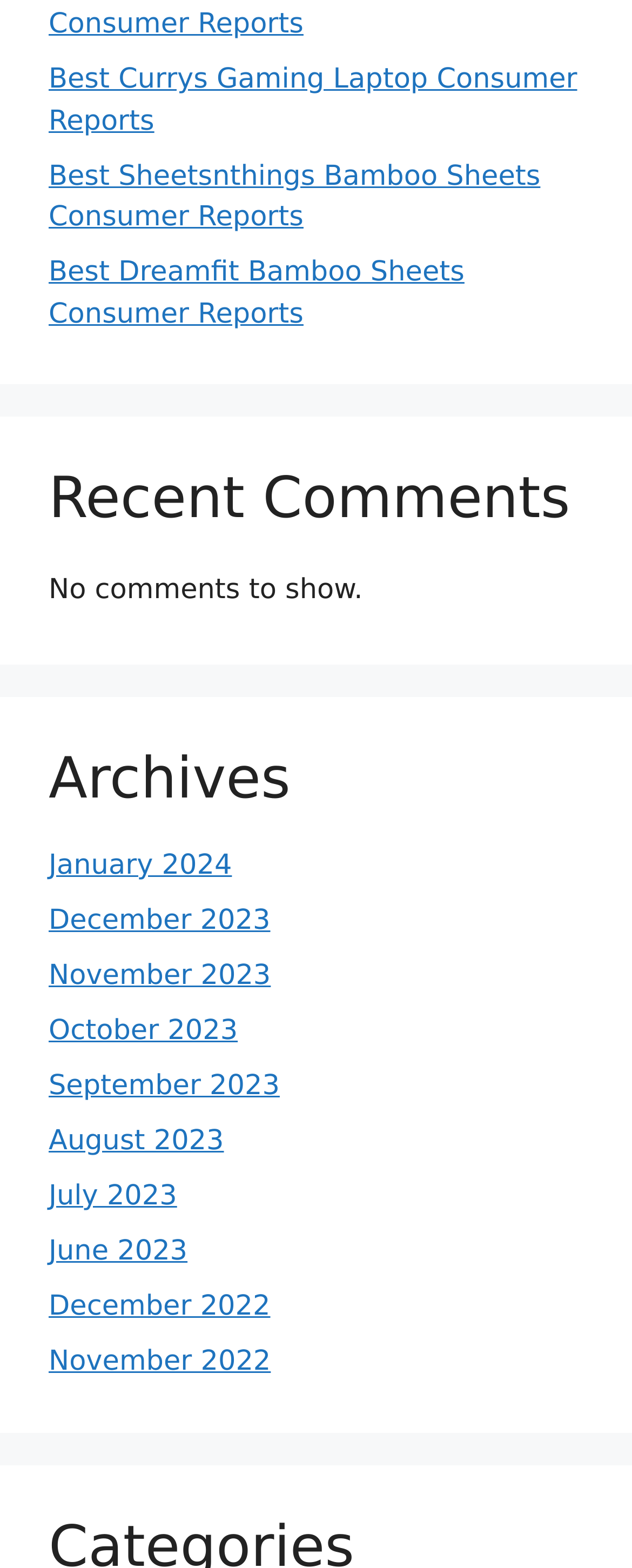Please specify the bounding box coordinates of the clickable section necessary to execute the following command: "View Best Currys Gaming Laptop Consumer Reports".

[0.077, 0.041, 0.913, 0.088]